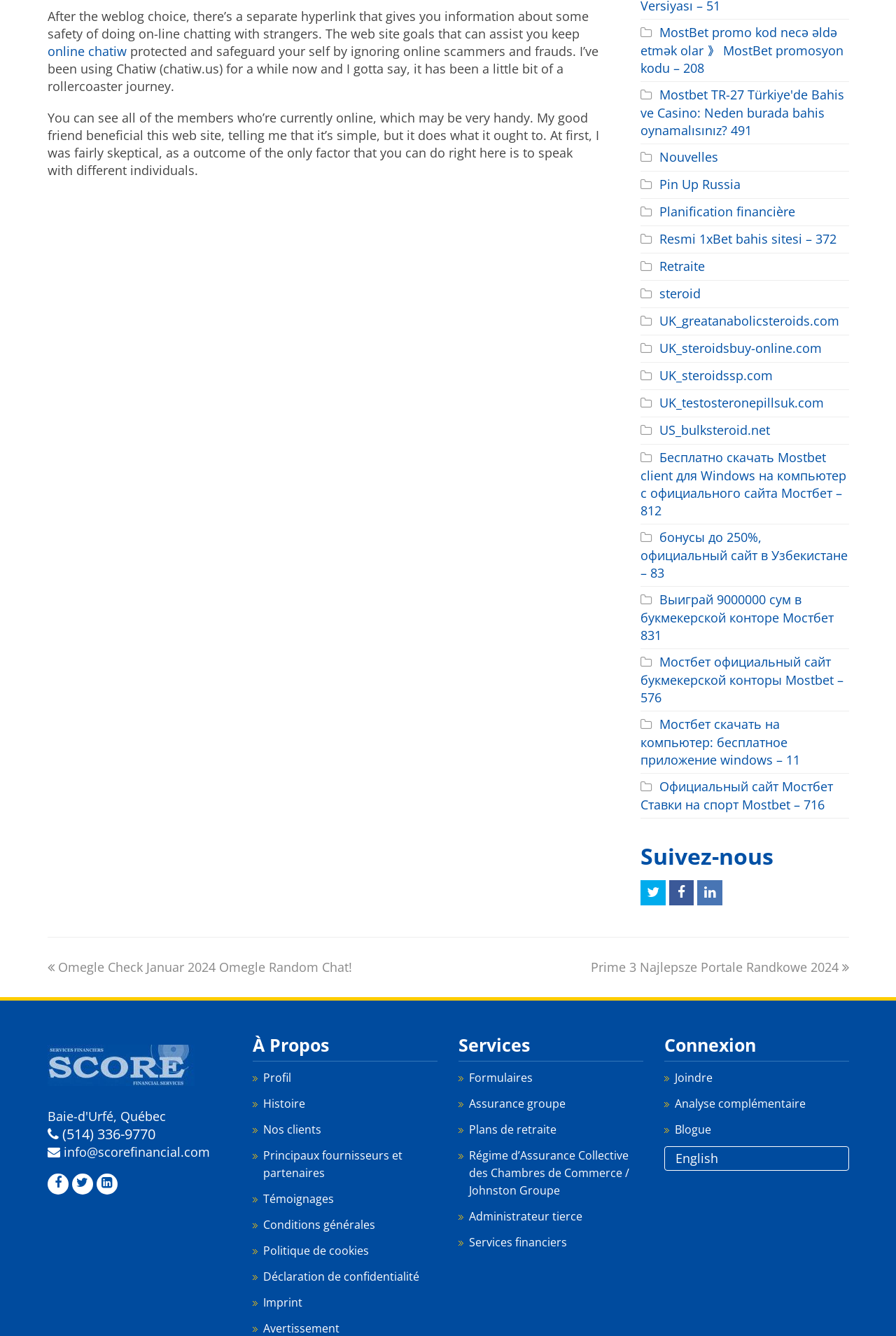Indicate the bounding box coordinates of the clickable region to achieve the following instruction: "Switch to 'English' language."

[0.741, 0.858, 0.947, 0.876]